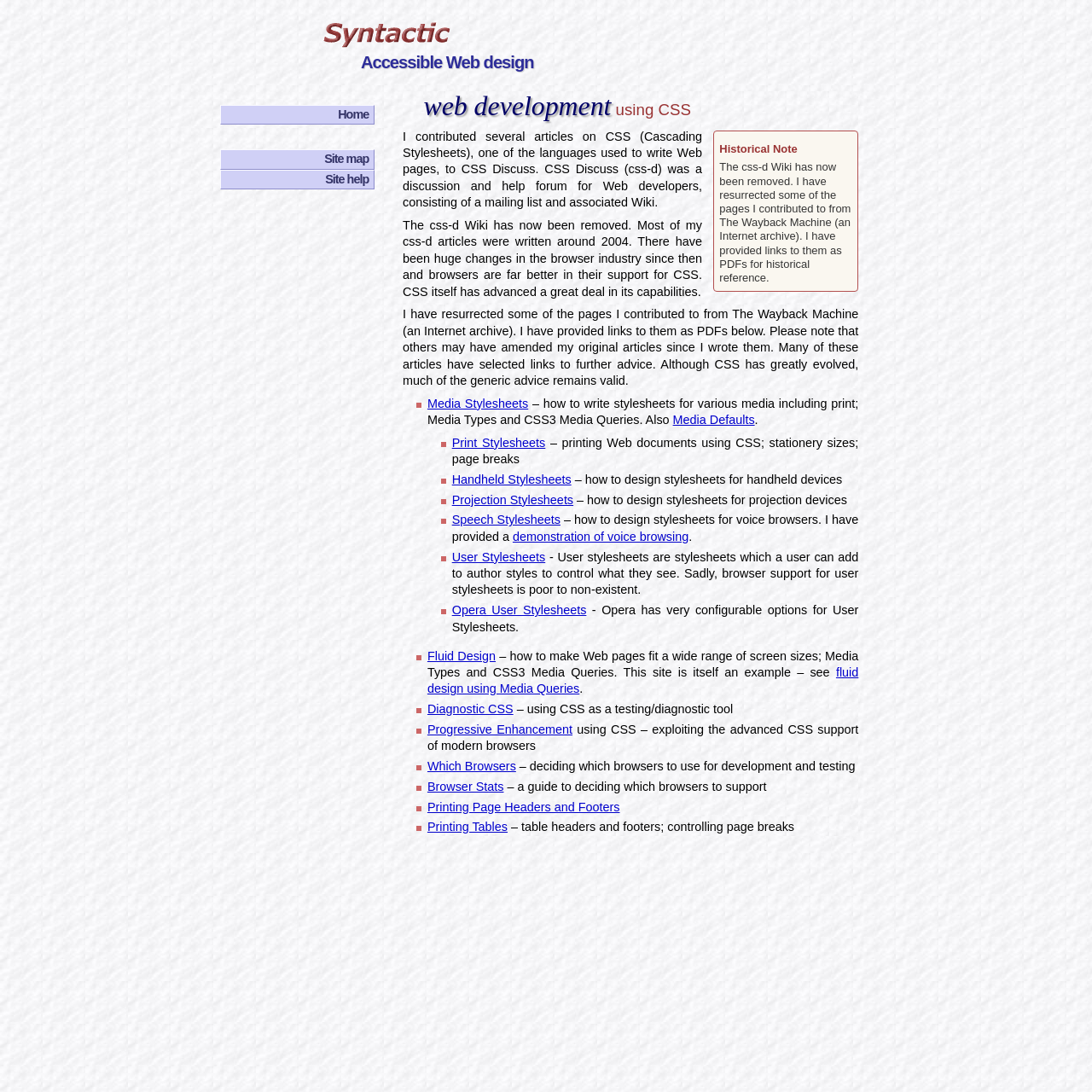Using the image as a reference, answer the following question in as much detail as possible:
What is the author's background?

From the text on the webpage, I can infer that the author is a web developer who has contributed to various articles on CSS and web accessibility. The author mentions that they wrote articles around 2004 and have resurrected some of them from the Wayback Machine, suggesting that they have a background in web development.